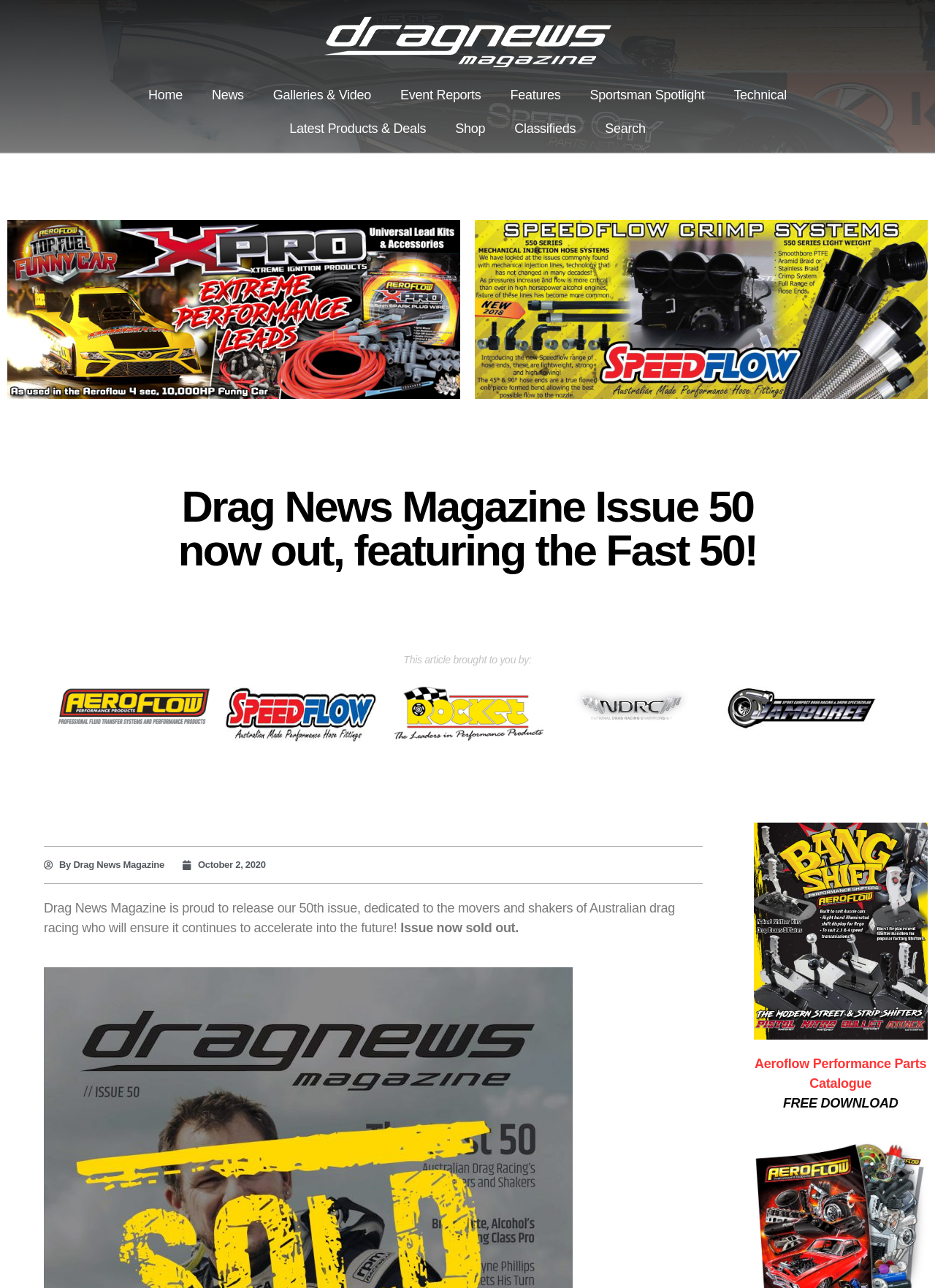Please provide the bounding box coordinates for the element that needs to be clicked to perform the following instruction: "Click on Home". The coordinates should be given as four float numbers between 0 and 1, i.e., [left, top, right, bottom].

[0.143, 0.061, 0.211, 0.087]